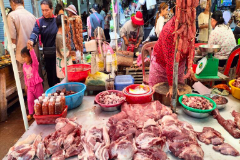What is the child interacting with?
Utilize the information in the image to give a detailed answer to the question.

According to the caption, 'a child can be seen interacting playfully near a pink drink bottle', suggesting that the child is playing with or around the pink drink bottle in the market scene.